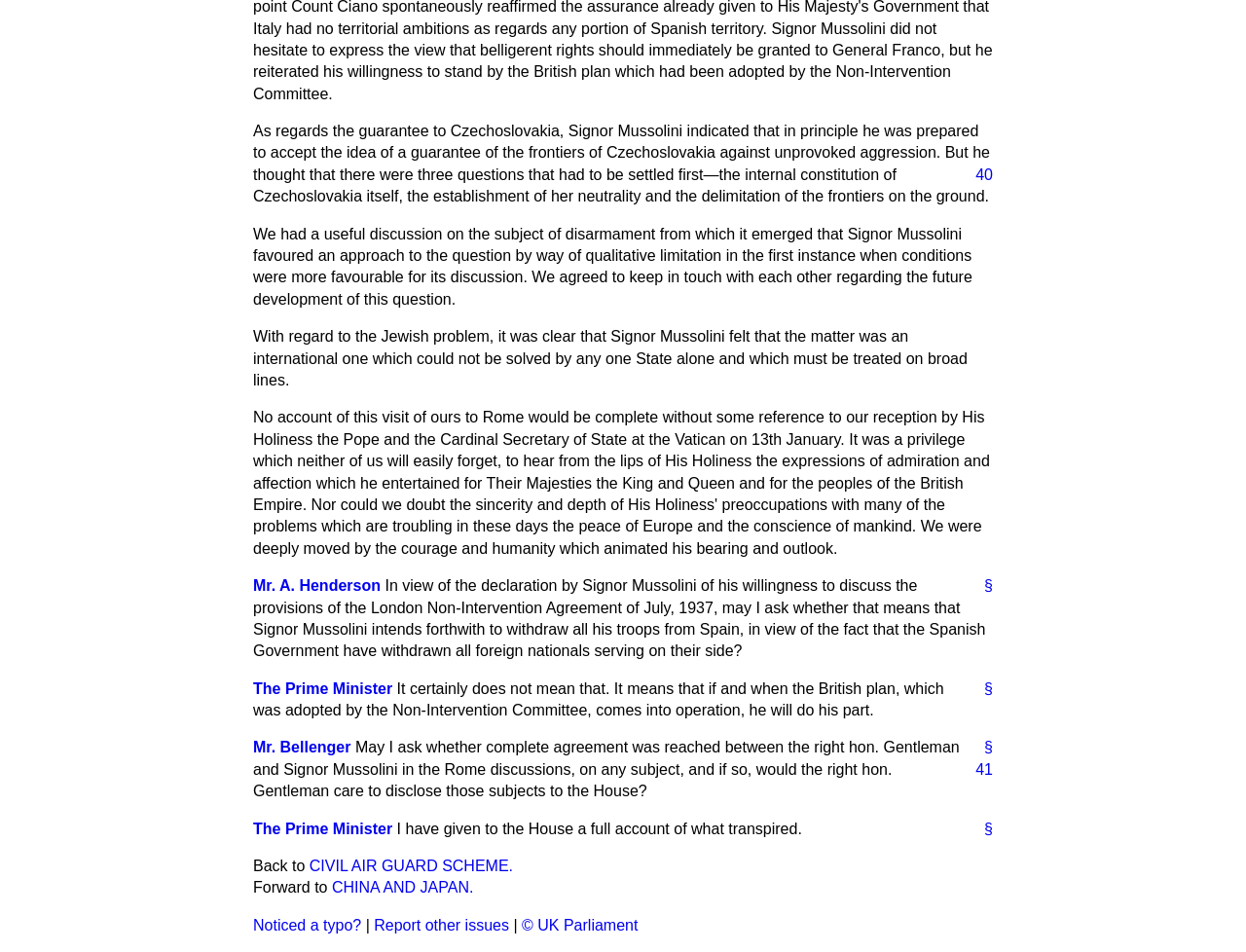Determine the bounding box coordinates of the clickable element to achieve the following action: 'Follow the link 'Mr. A. Henderson''. Provide the coordinates as four float values between 0 and 1, formatted as [left, top, right, bottom].

[0.203, 0.606, 0.305, 0.624]